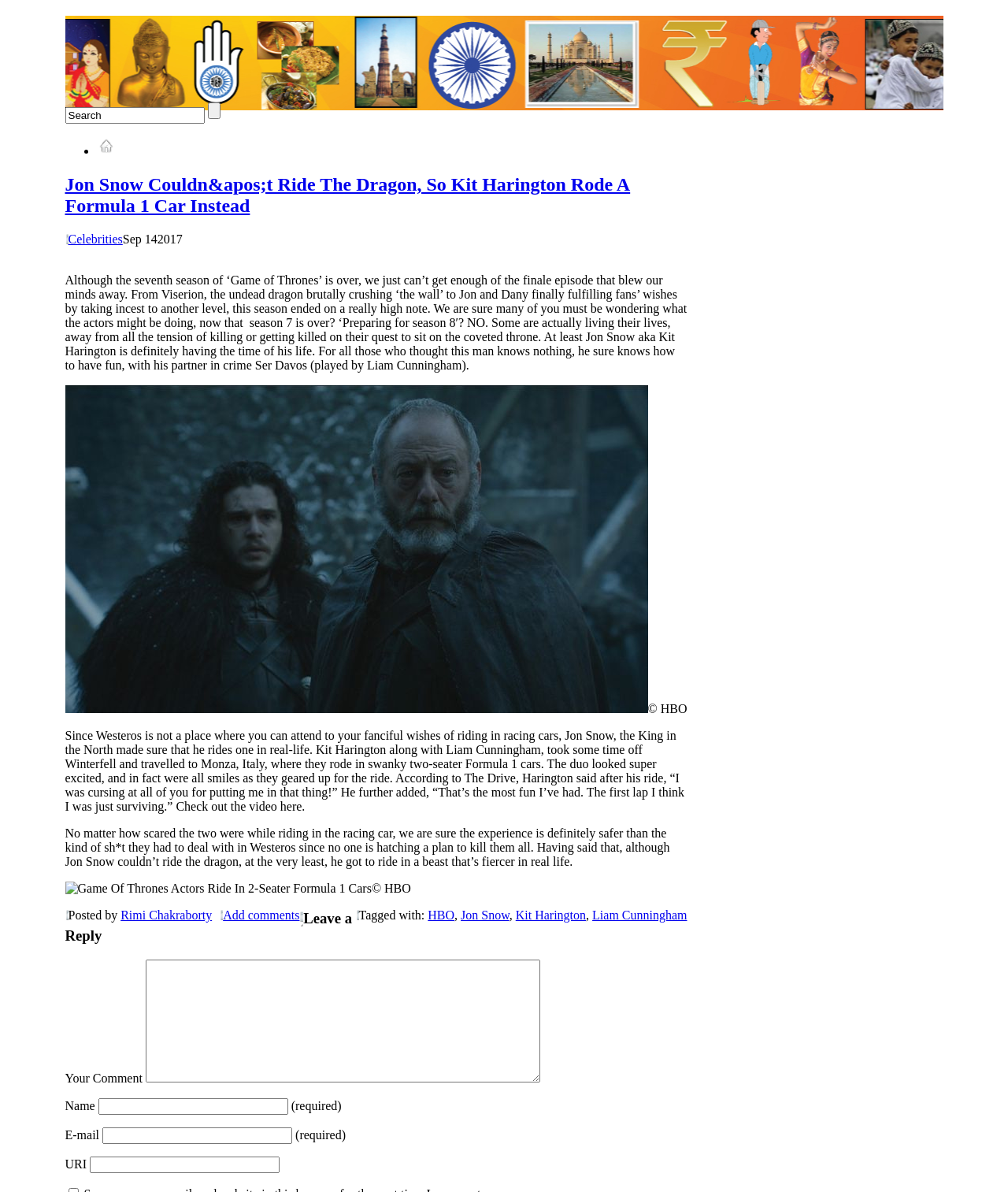What is the name of the actor who rode a Formula 1 car?
Respond with a short answer, either a single word or a phrase, based on the image.

Kit Harington